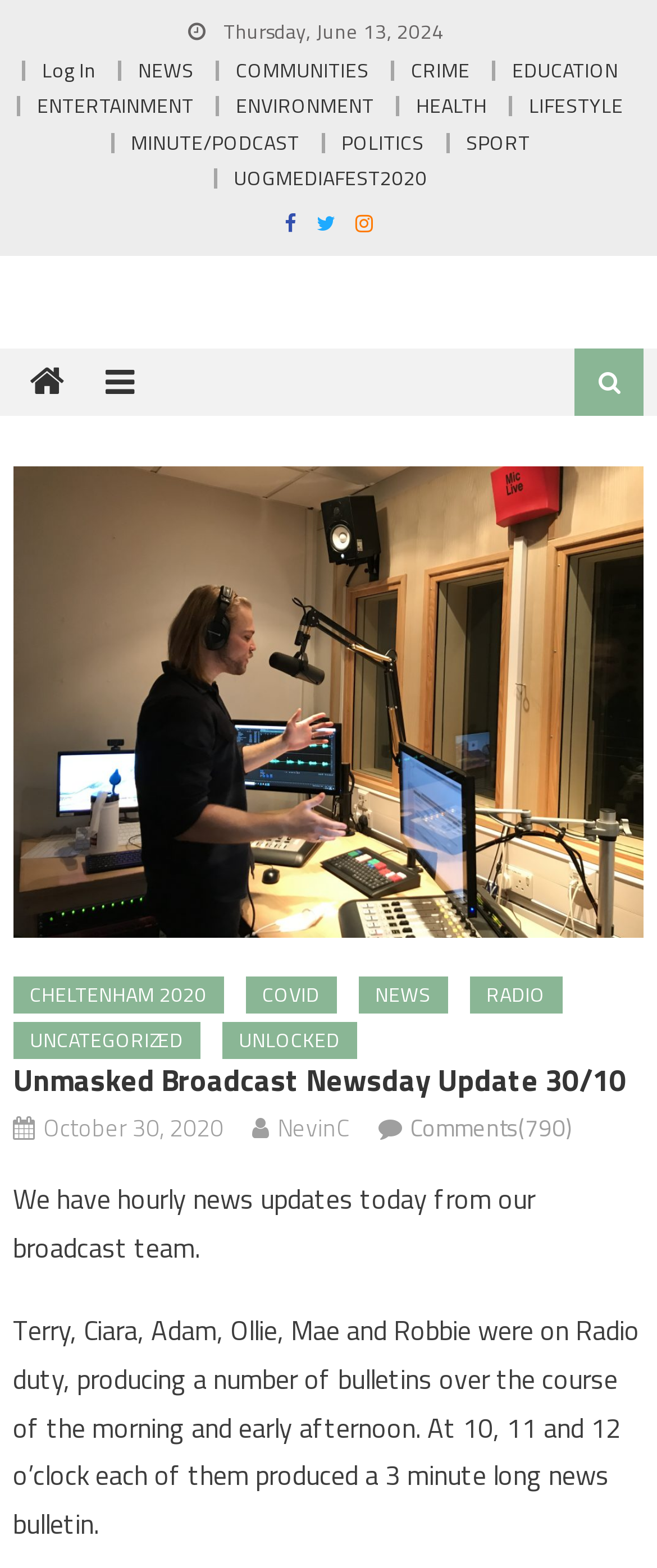Determine the bounding box of the UI component based on this description: "October 30, 2020October 30, 2020". The bounding box coordinates should be four float values between 0 and 1, i.e., [left, top, right, bottom].

[0.066, 0.708, 0.341, 0.73]